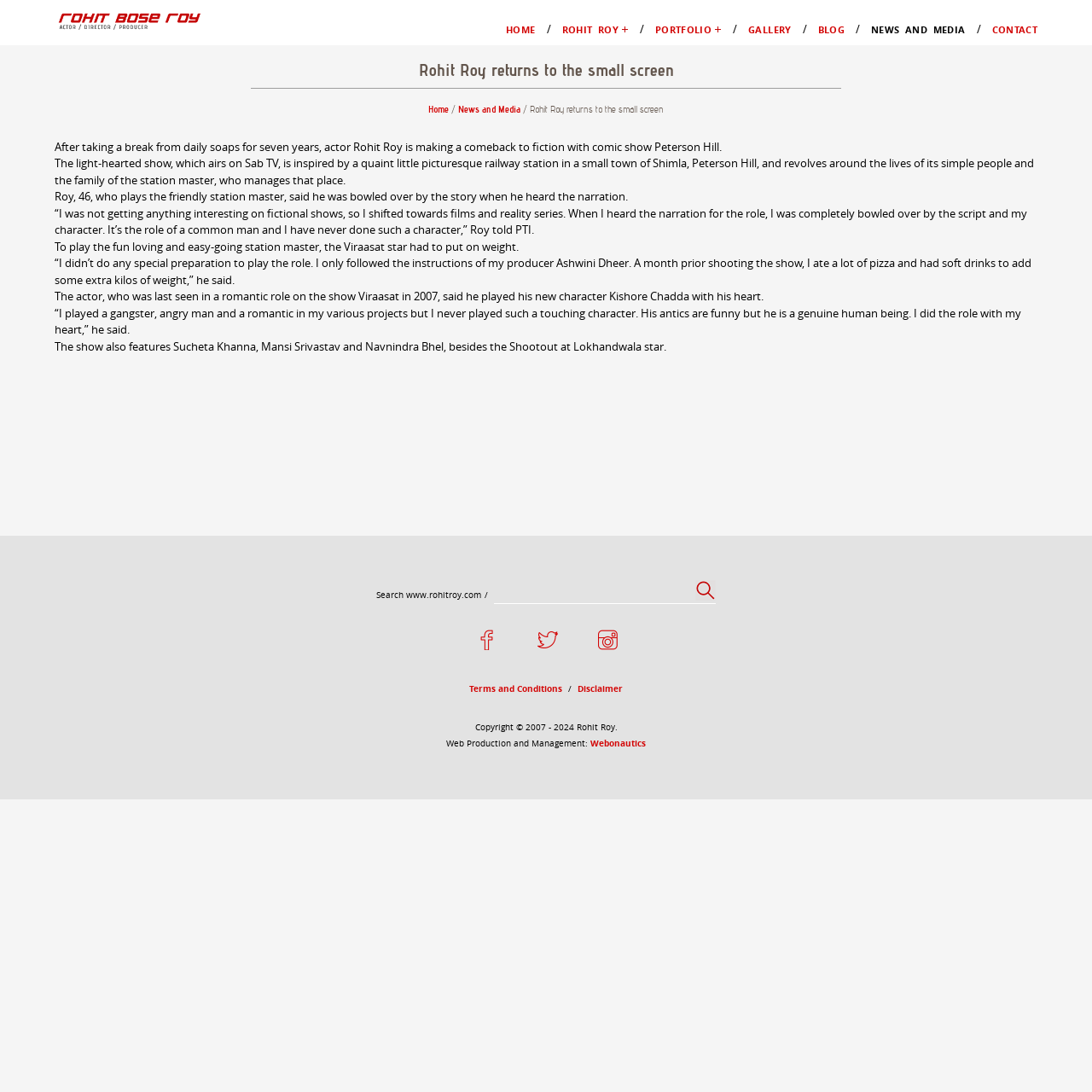Deliver a detailed narrative of the webpage's visual and textual elements.

The webpage is about Indian actor Rohit Roy, featuring his profile, news, and media. At the top, there is a heading "Rohit Roy - Actor / Director / Producer" with a link and an image. Below this, there are six links to different sections of the website: HOME, ROHIT ROY, PORTFOLIO, GALLERY, BLOG, and NEWS AND MEDIA.

The main content of the webpage is an article about Rohit Roy's comeback to fiction with a comic show called Peterson Hill. The article is divided into several paragraphs, describing the show's plot, Roy's character, and his experience playing the role. The text is accompanied by no images.

On the right side of the article, there are links to HOME and NEWS AND MEDIA, separated by a slash. Below the article, there is a search bar with a label "Search www.rohitroy.com" and a textbox. Next to the search bar, there are three social media links: facebook, twitter, and instagram, each with an image.

At the bottom of the webpage, there are links to Terms and Conditions, Disclaimer, and Copyright information, along with a credit to Webonautics for web production and management.